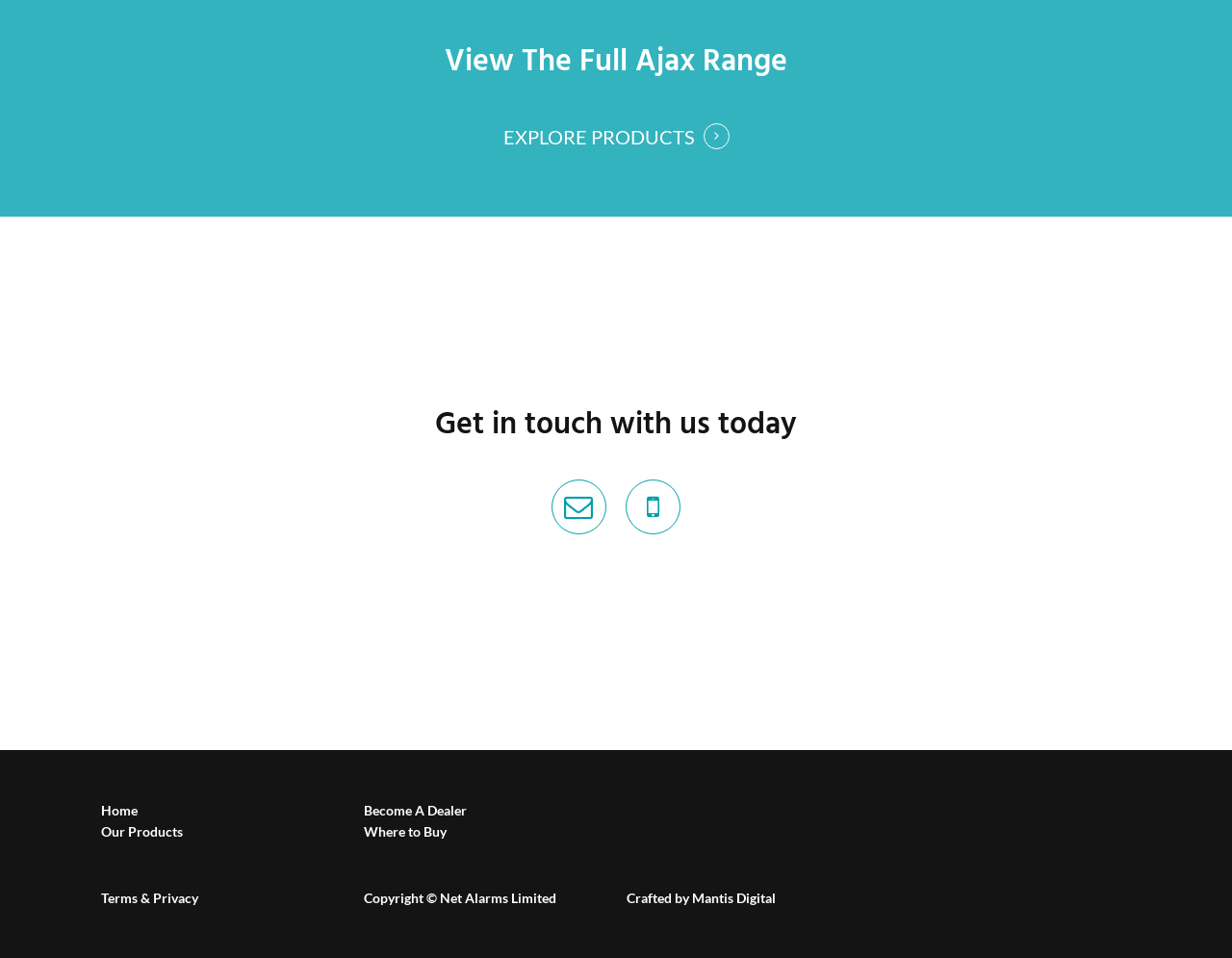Please give a concise answer to this question using a single word or phrase: 
Who designed the website?

Mantis Digital